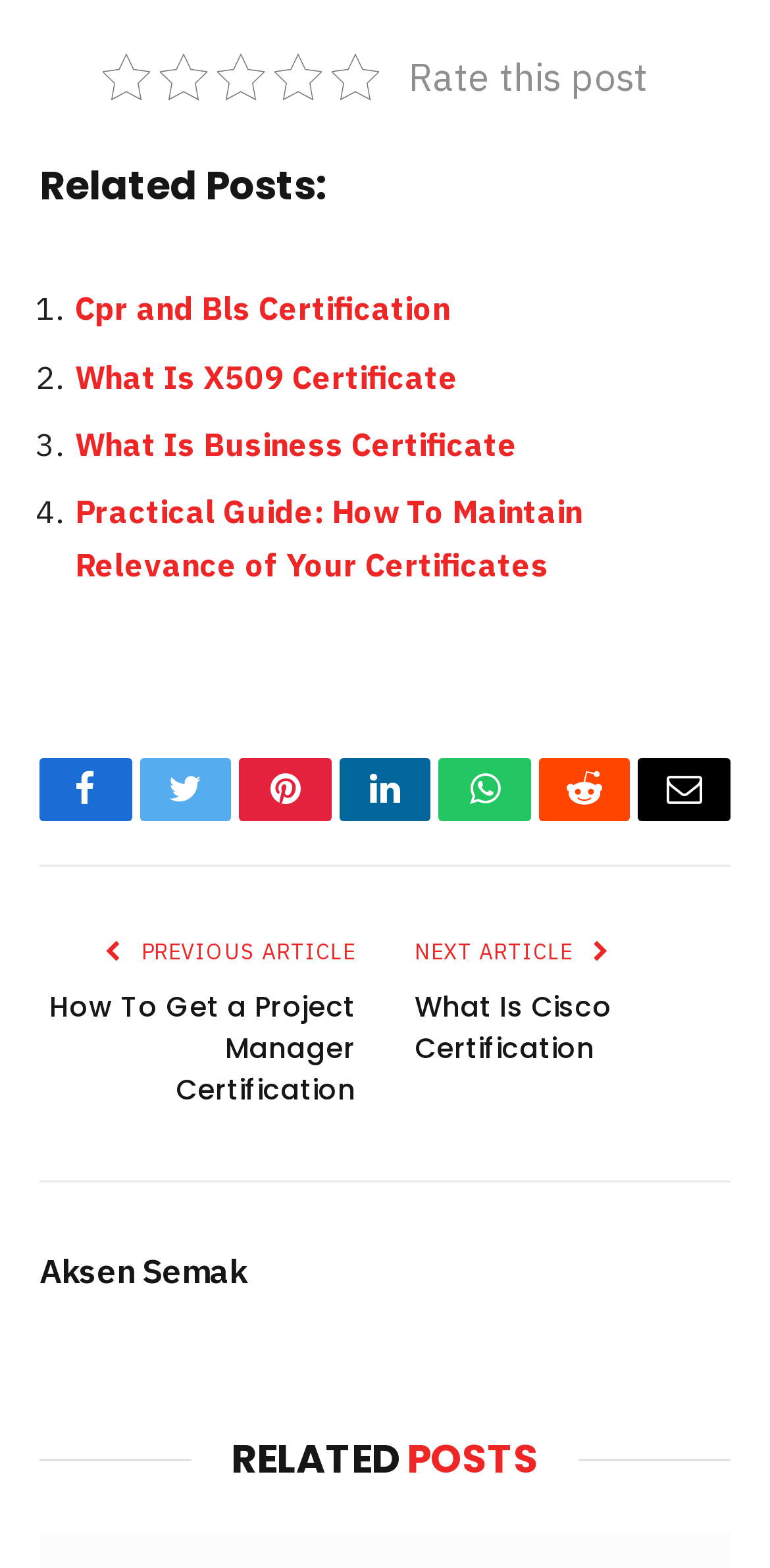Provide the bounding box coordinates of the area you need to click to execute the following instruction: "Read previous article".

[0.175, 0.597, 0.462, 0.615]